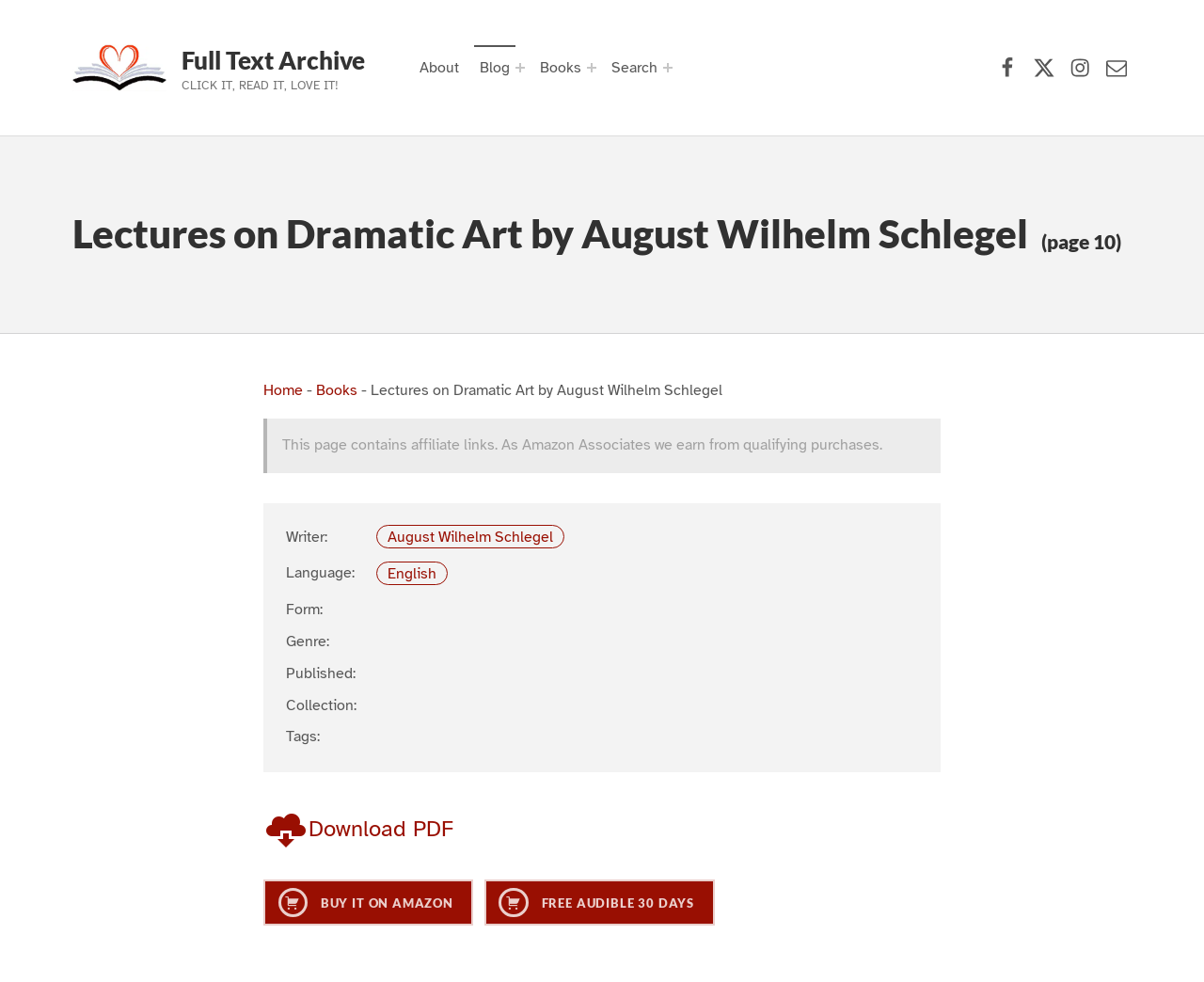Determine the bounding box coordinates of the clickable region to follow the instruction: "Click the Full Text Archive logo".

[0.06, 0.045, 0.138, 0.141]